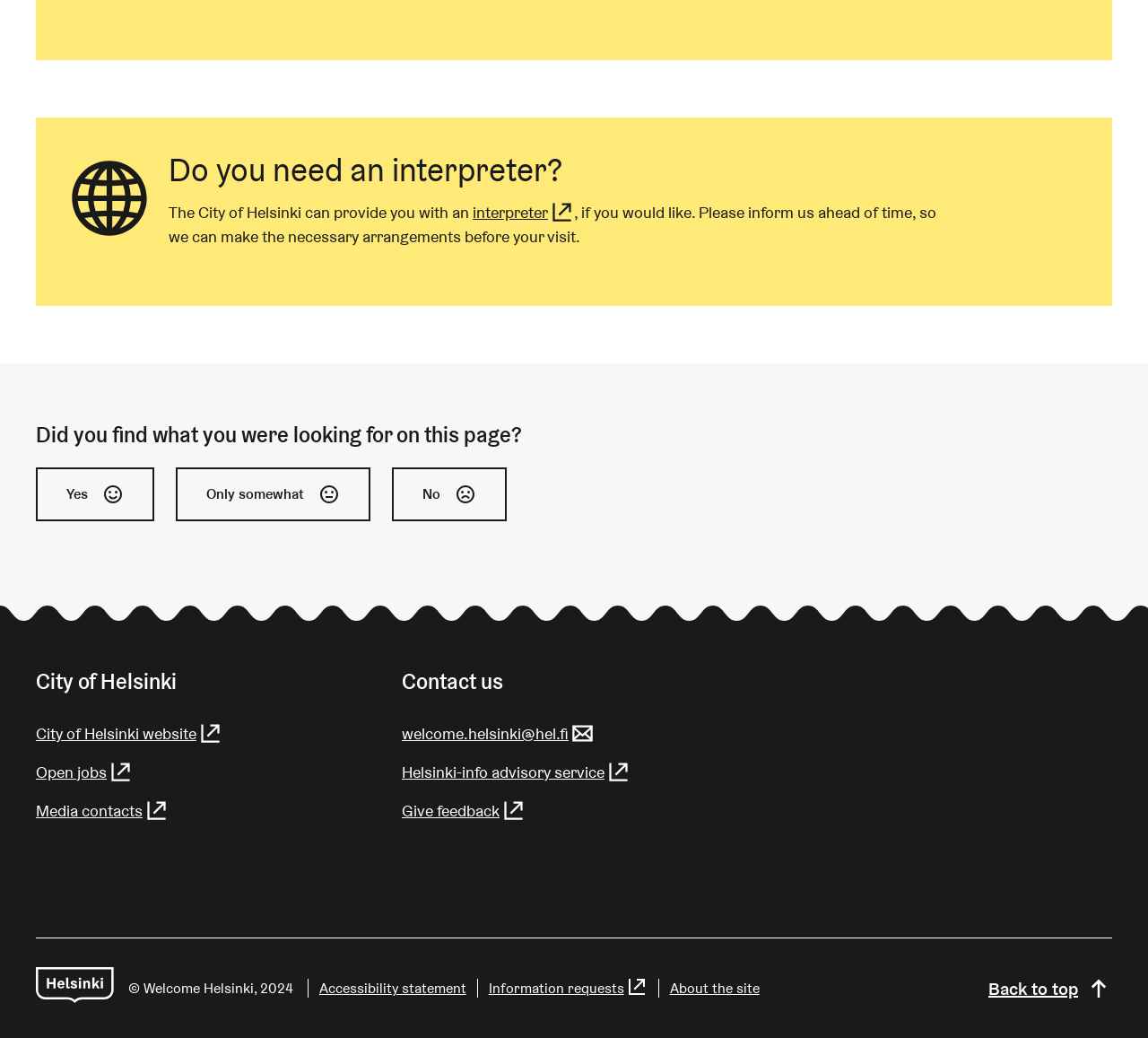Determine the bounding box coordinates of the target area to click to execute the following instruction: "Give feedback."

[0.35, 0.769, 0.65, 0.793]